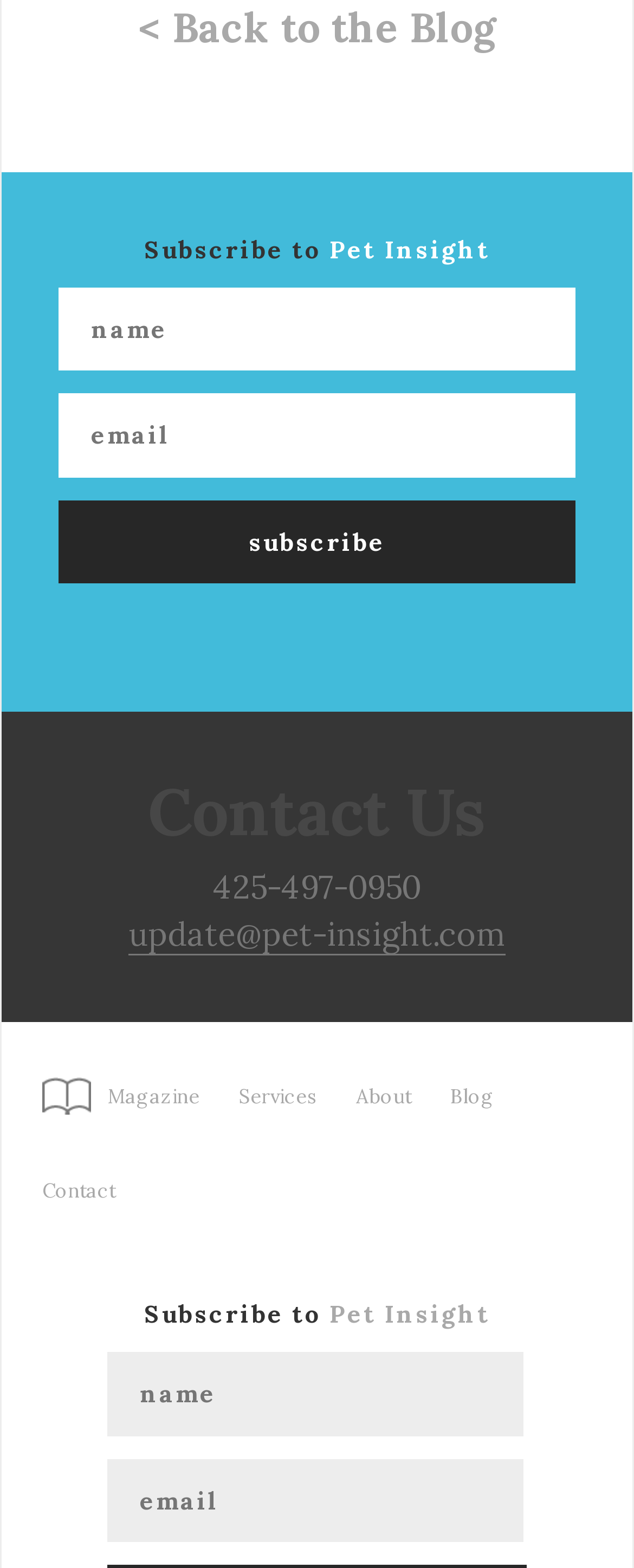What is the purpose of the button with the text 'Subscribe'?
Please answer using one word or phrase, based on the screenshot.

To subscribe to Pet Insight